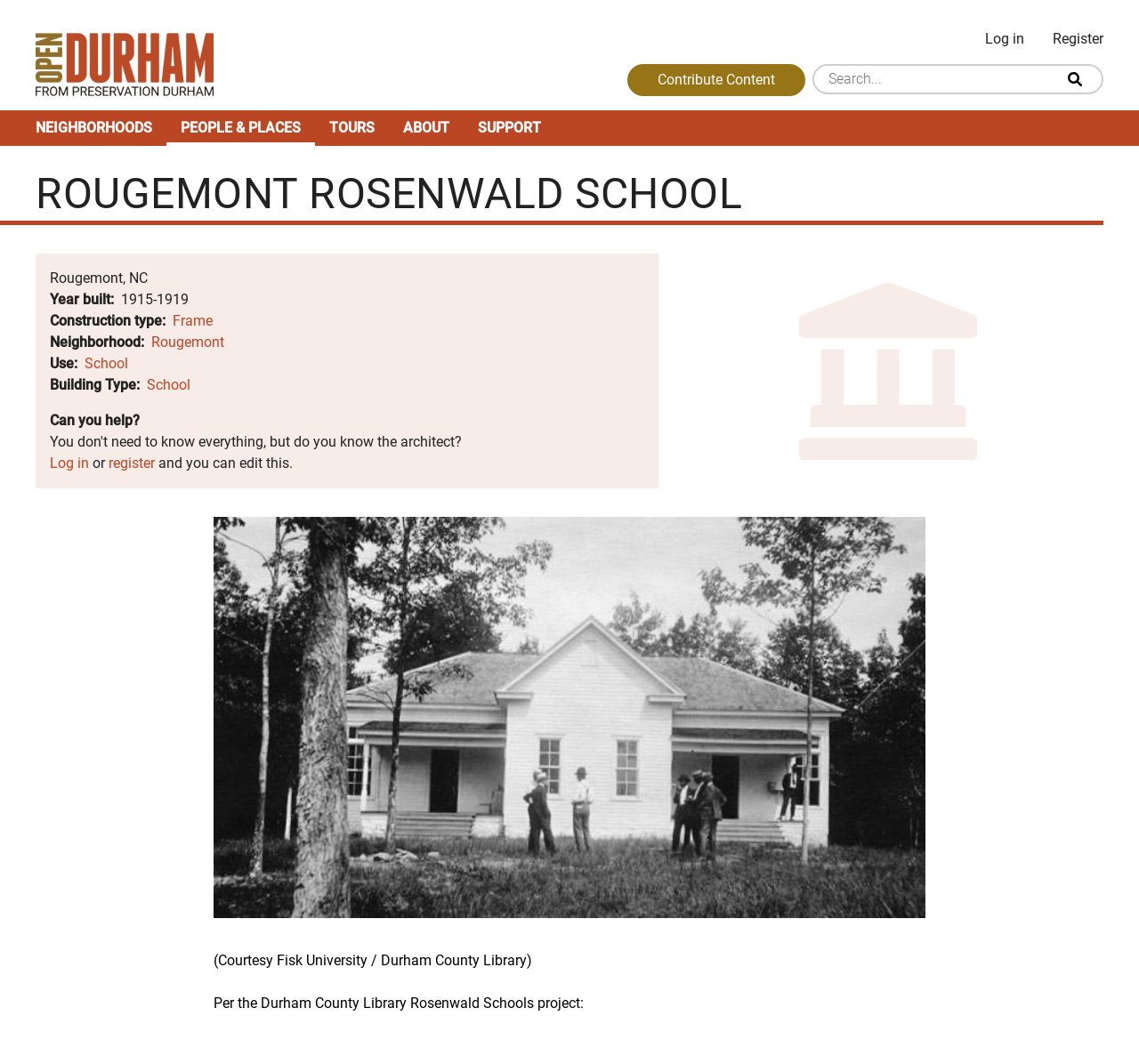Locate the bounding box coordinates of the clickable region necessary to complete the following instruction: "View the main navigation". Provide the coordinates in the format of four float numbers between 0 and 1, i.e., [left, top, right, bottom].

[0.031, 0.104, 0.969, 0.137]